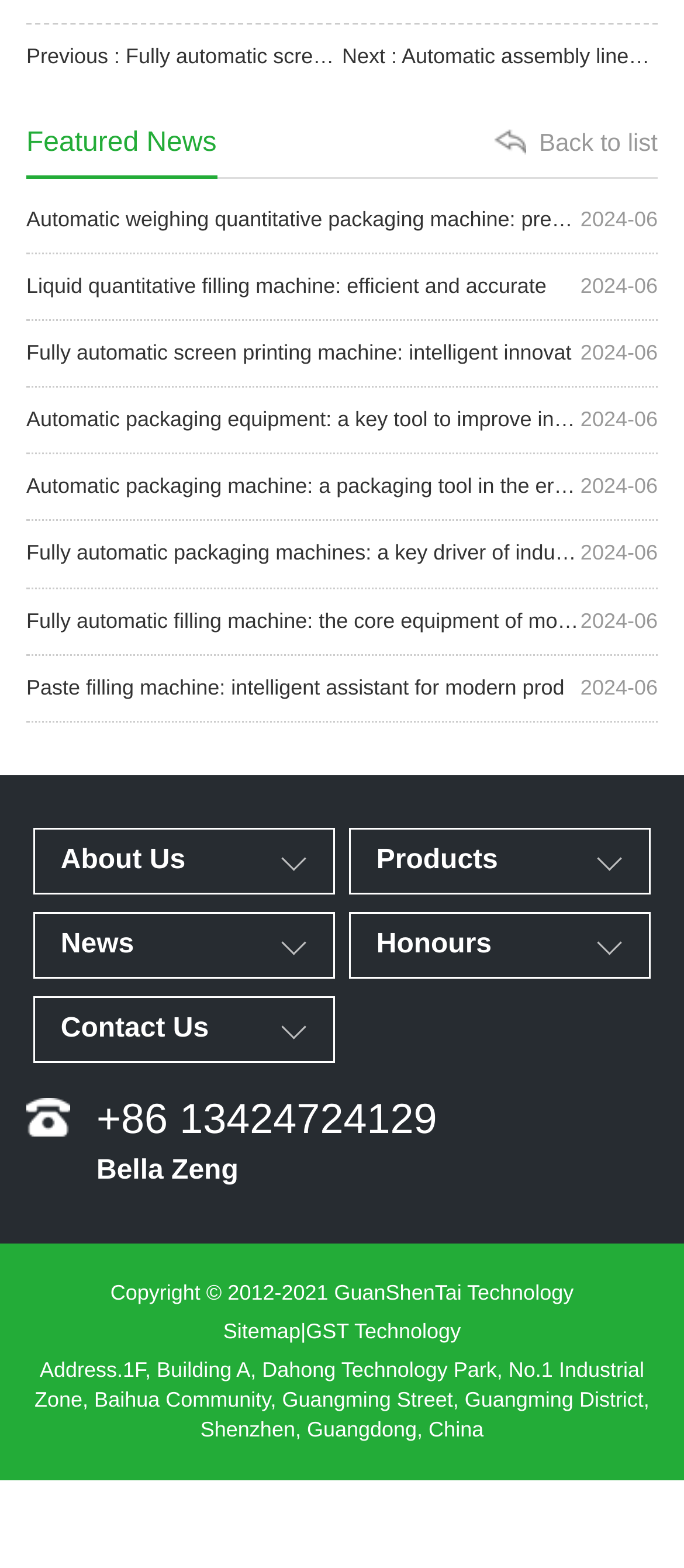Locate the bounding box coordinates of the area that needs to be clicked to fulfill the following instruction: "Go to sitemap". The coordinates should be in the format of four float numbers between 0 and 1, namely [left, top, right, bottom].

[0.326, 0.841, 0.439, 0.857]